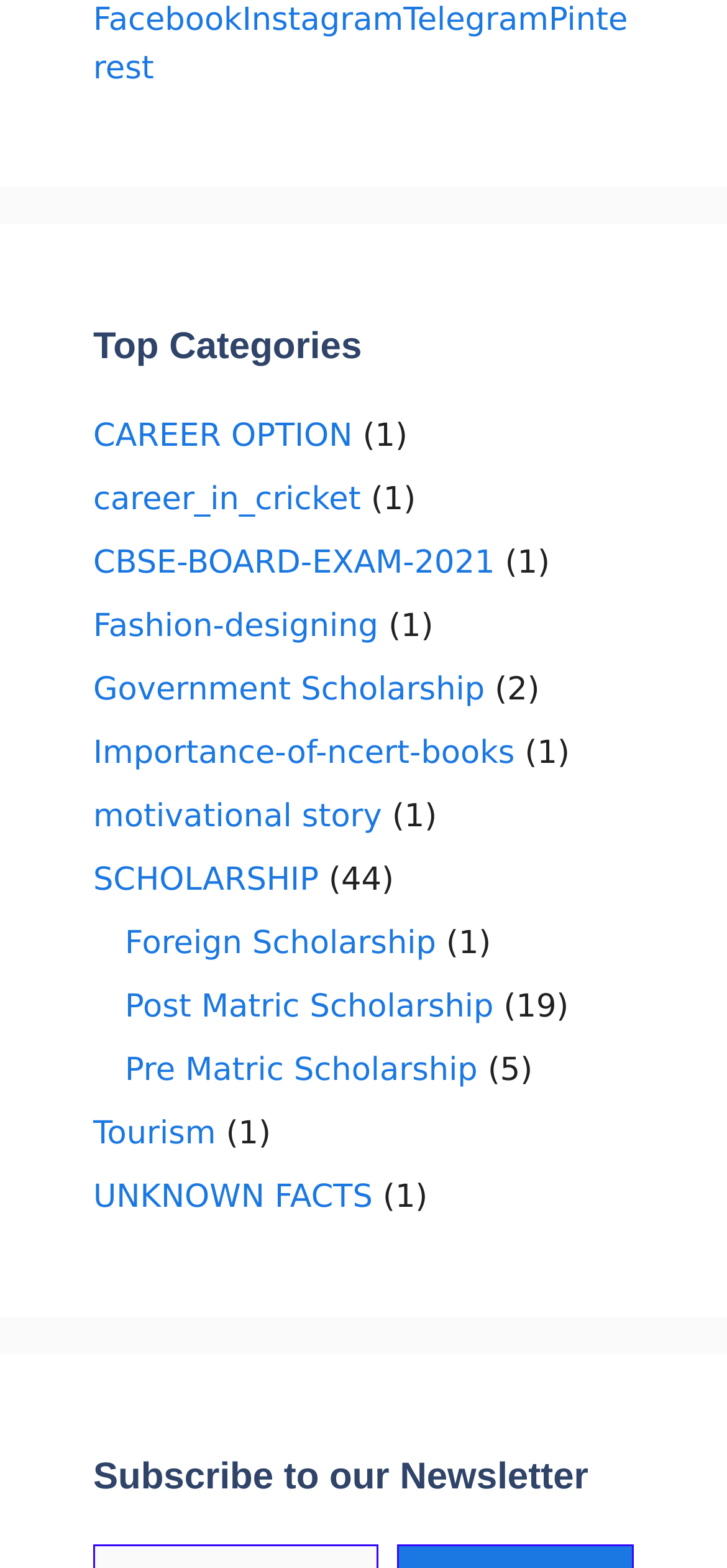What is the last category listed under 'Top Categories'?
Based on the image, please offer an in-depth response to the question.

The last category listed under 'Top Categories' is 'Tourism', which is indicated by the link 'Tourism' with a bounding box of [0.128, 0.712, 0.297, 0.735] at the bottom of the 'Top Categories' section.